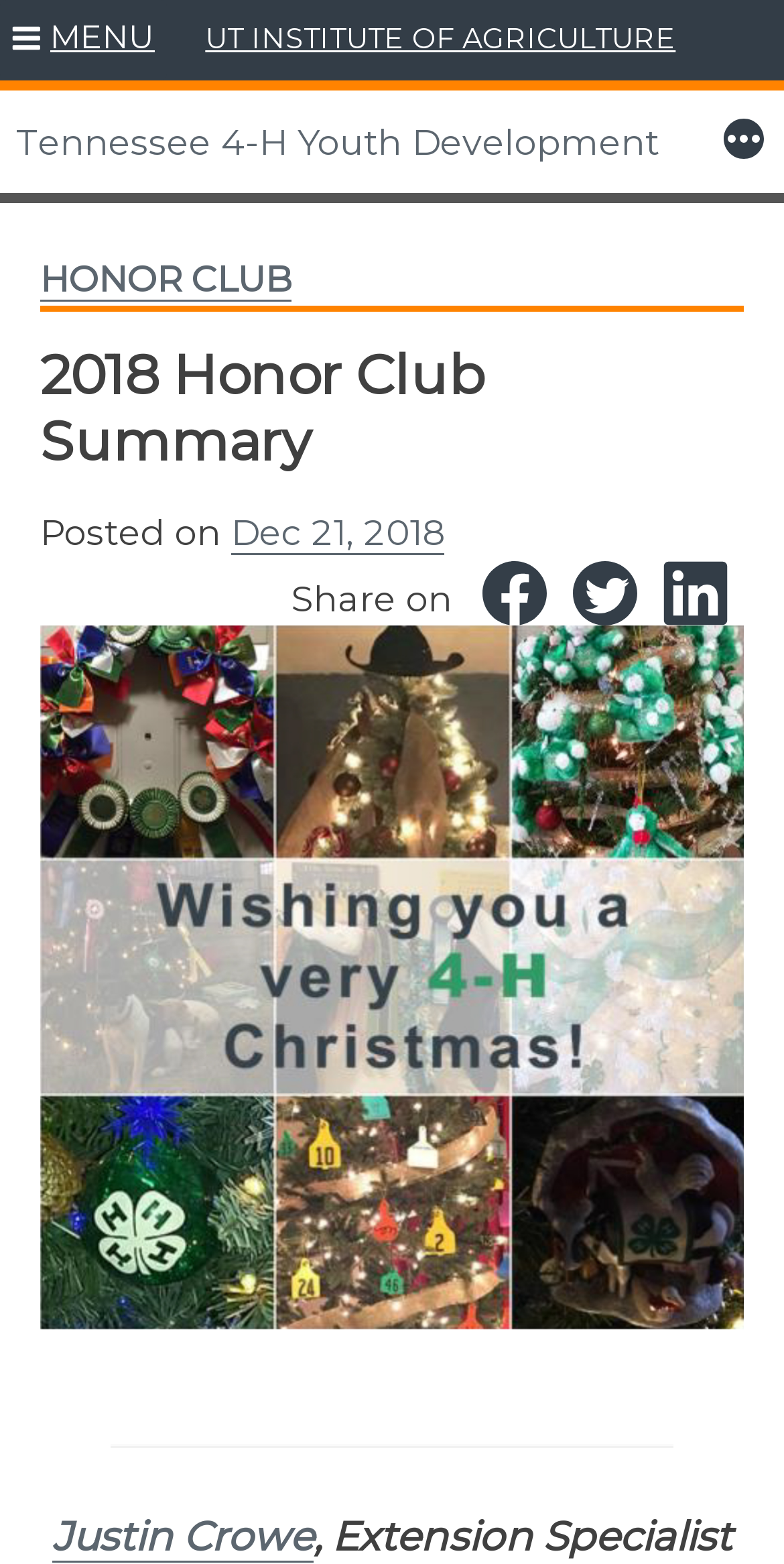Calculate the bounding box coordinates of the UI element given the description: "Tennessee 4-H Youth Development".

[0.021, 0.077, 0.841, 0.104]